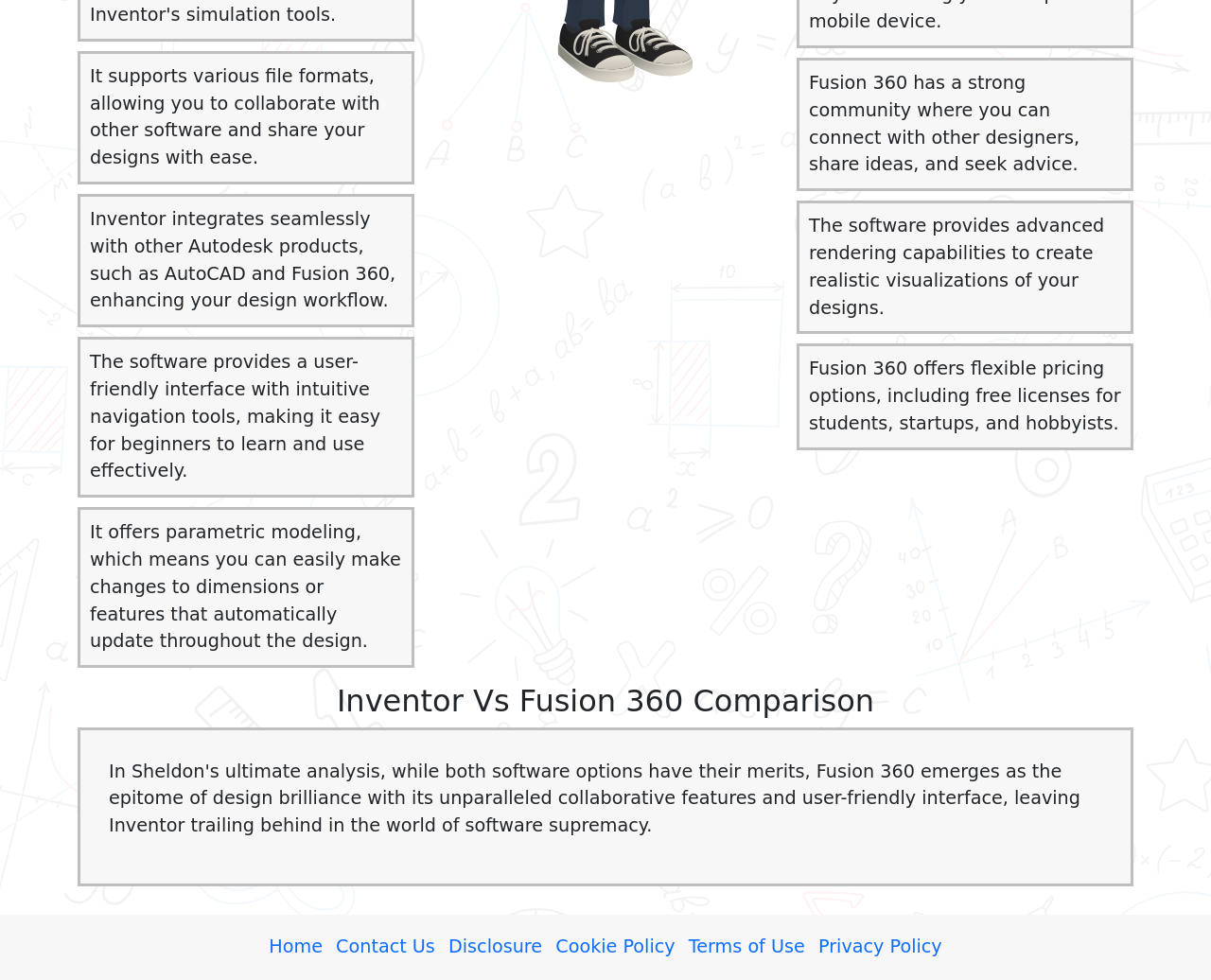What is the advantage of Fusion 360's pricing options?
Answer the question with detailed information derived from the image.

The webpage states that Fusion 360 offers flexible pricing options, including free licenses for students, startups, and hobbyists, making it an attractive option for users with varying budgets and needs.